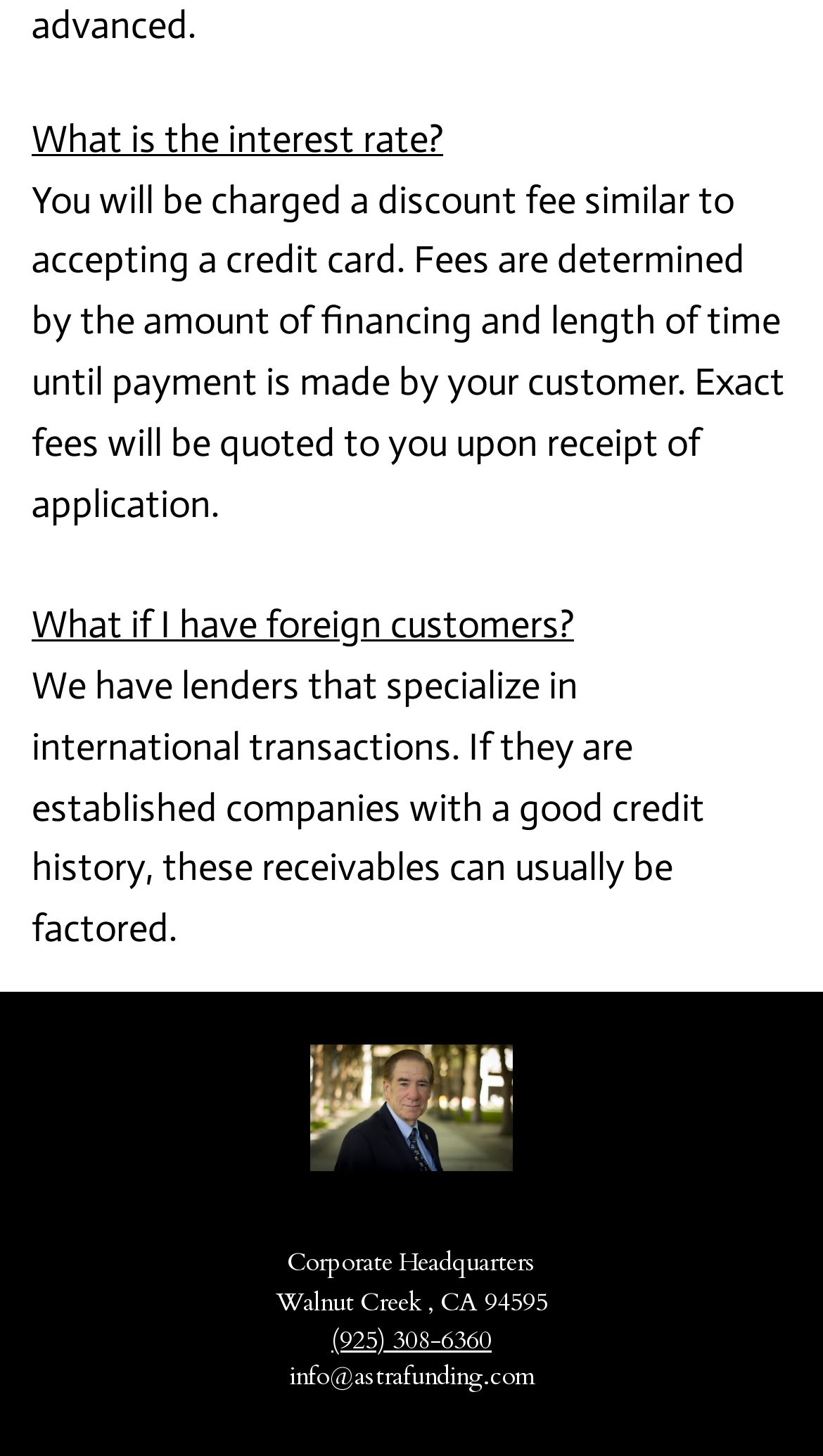What is the company's headquarters location?
Using the image as a reference, give an elaborate response to the question.

I found the headquarters location by looking at the bottom of the webpage, where the company's contact information is listed. The location is displayed as 'Walnut Creek', followed by a comma, then 'CA', and finally the zip code '94595'.